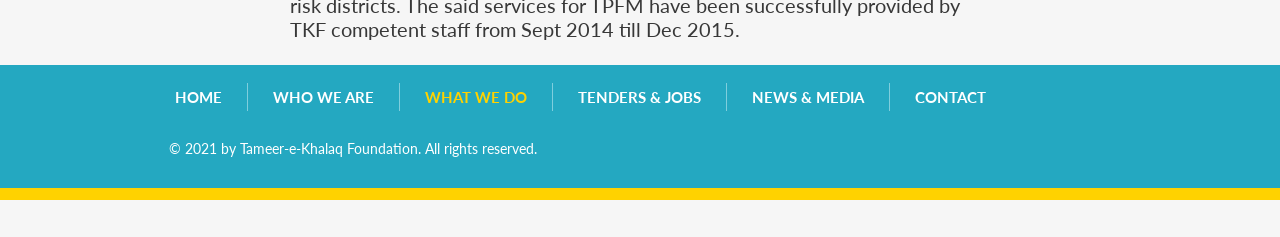Identify the bounding box of the UI element described as follows: "Build a Streamr node dashboard". Provide the coordinates as four float numbers in the range of 0 to 1 [left, top, right, bottom].

None